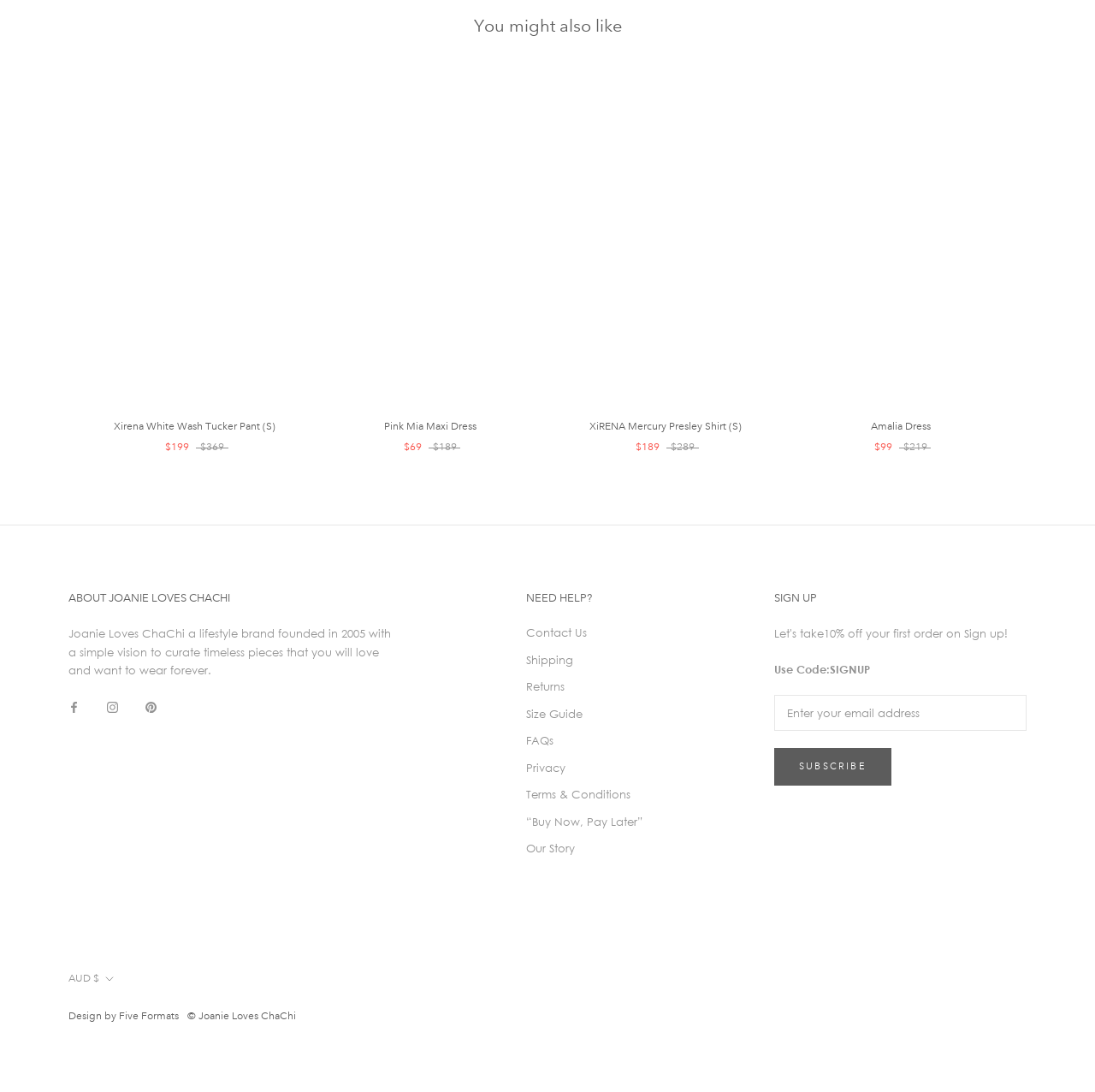Give a one-word or short phrase answer to this question: 
What is the price of the Xirena White Wash Tucker Pant?

$199 $369